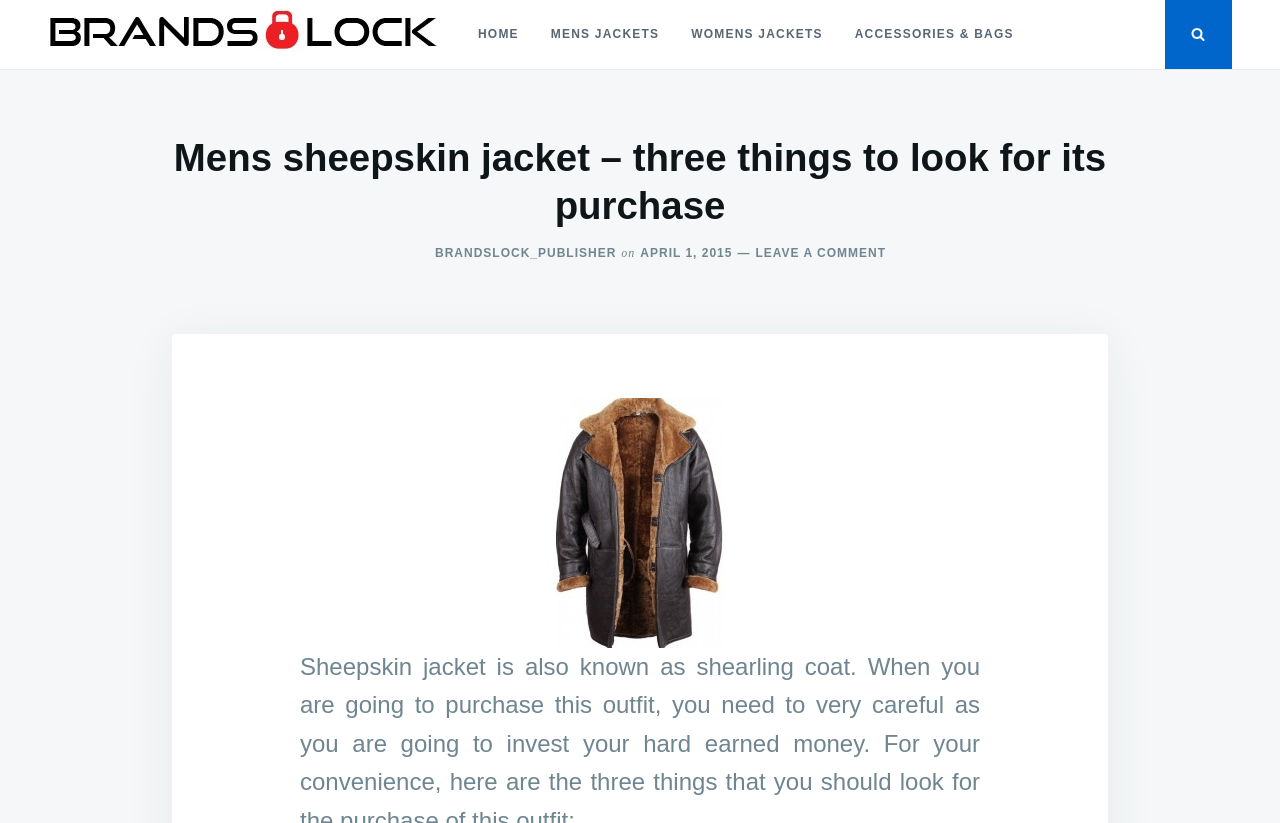Is there a search box on the page?
From the image, respond with a single word or phrase.

Yes